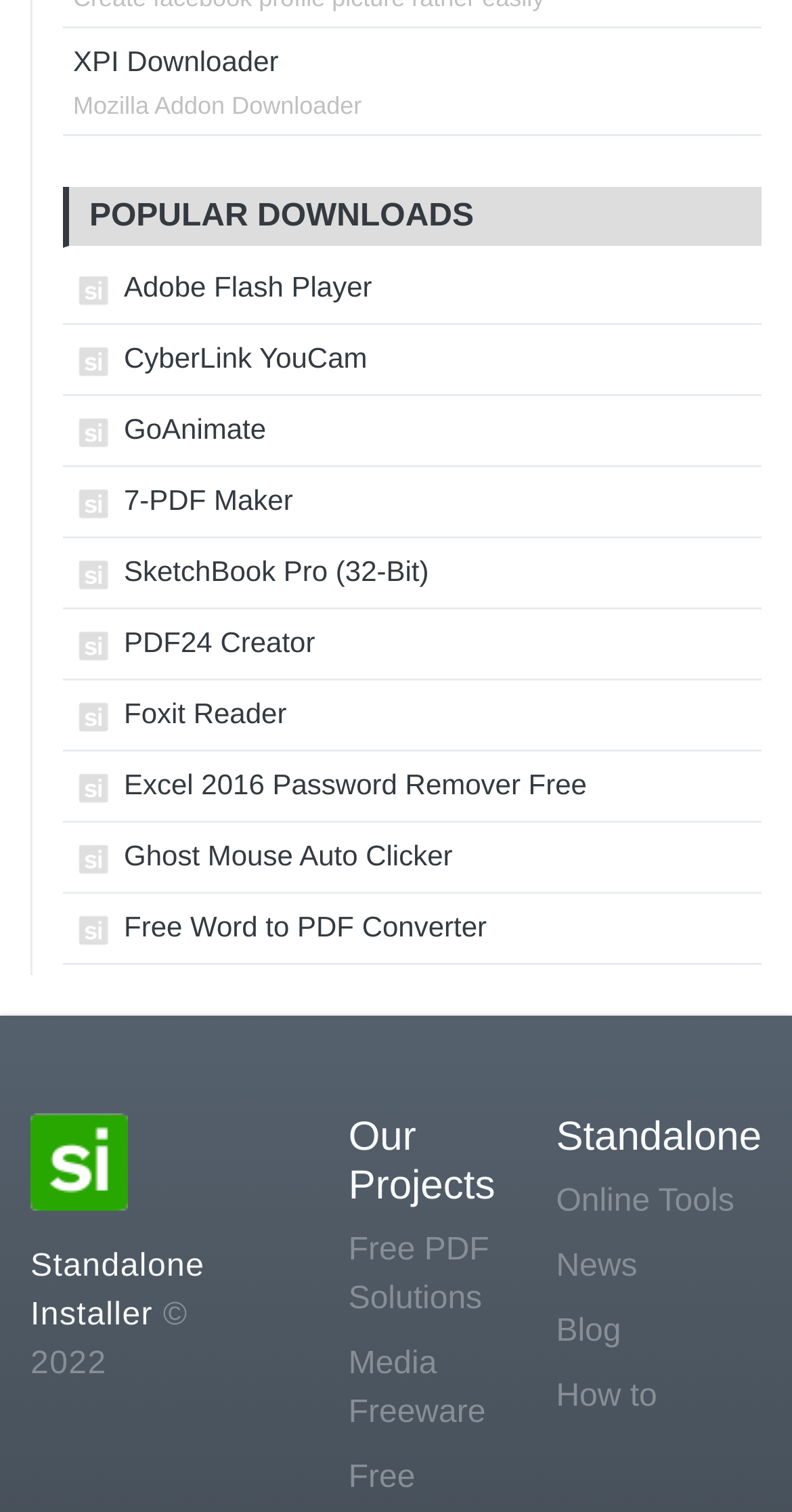Provide a short answer using a single word or phrase for the following question: 
What is the first popular download?

Adobe Flash Player